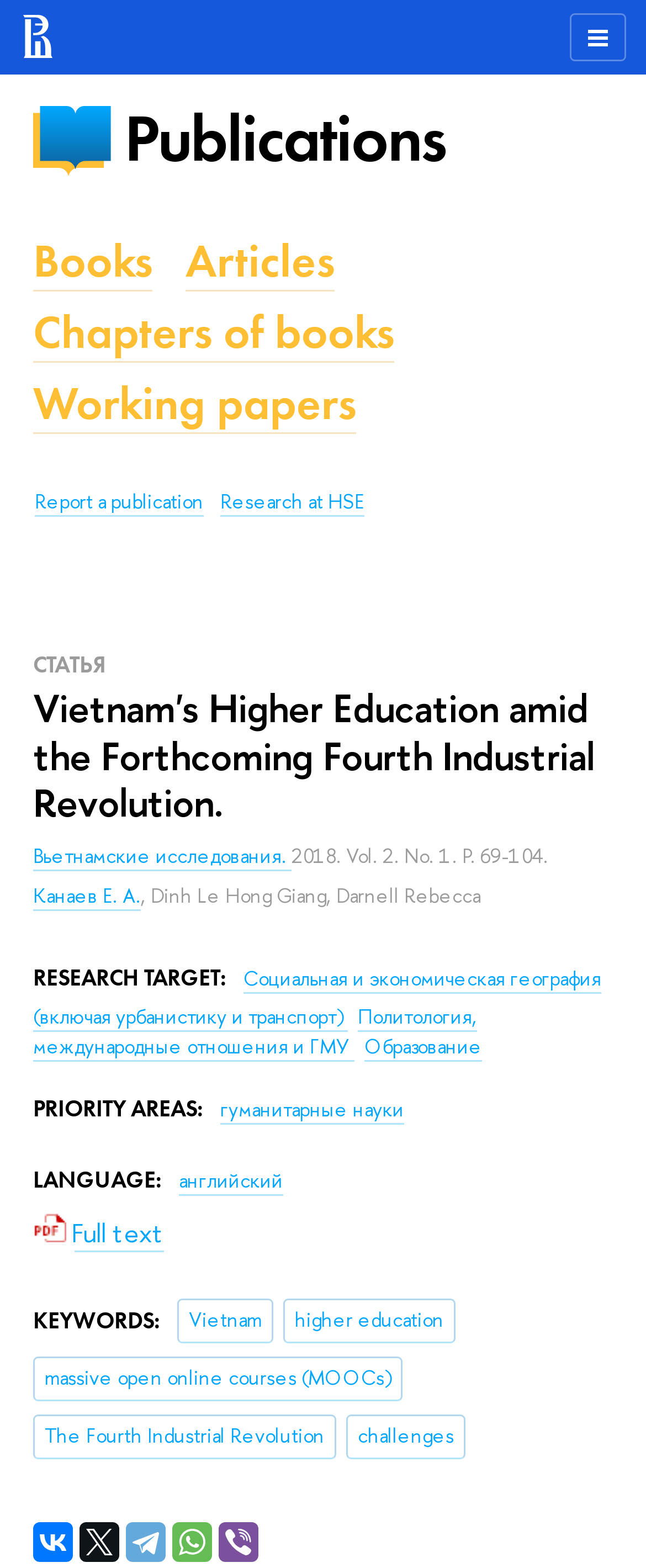Kindly determine the bounding box coordinates of the area that needs to be clicked to fulfill this instruction: "Click on the 'Full text' link".

[0.115, 0.775, 0.254, 0.799]